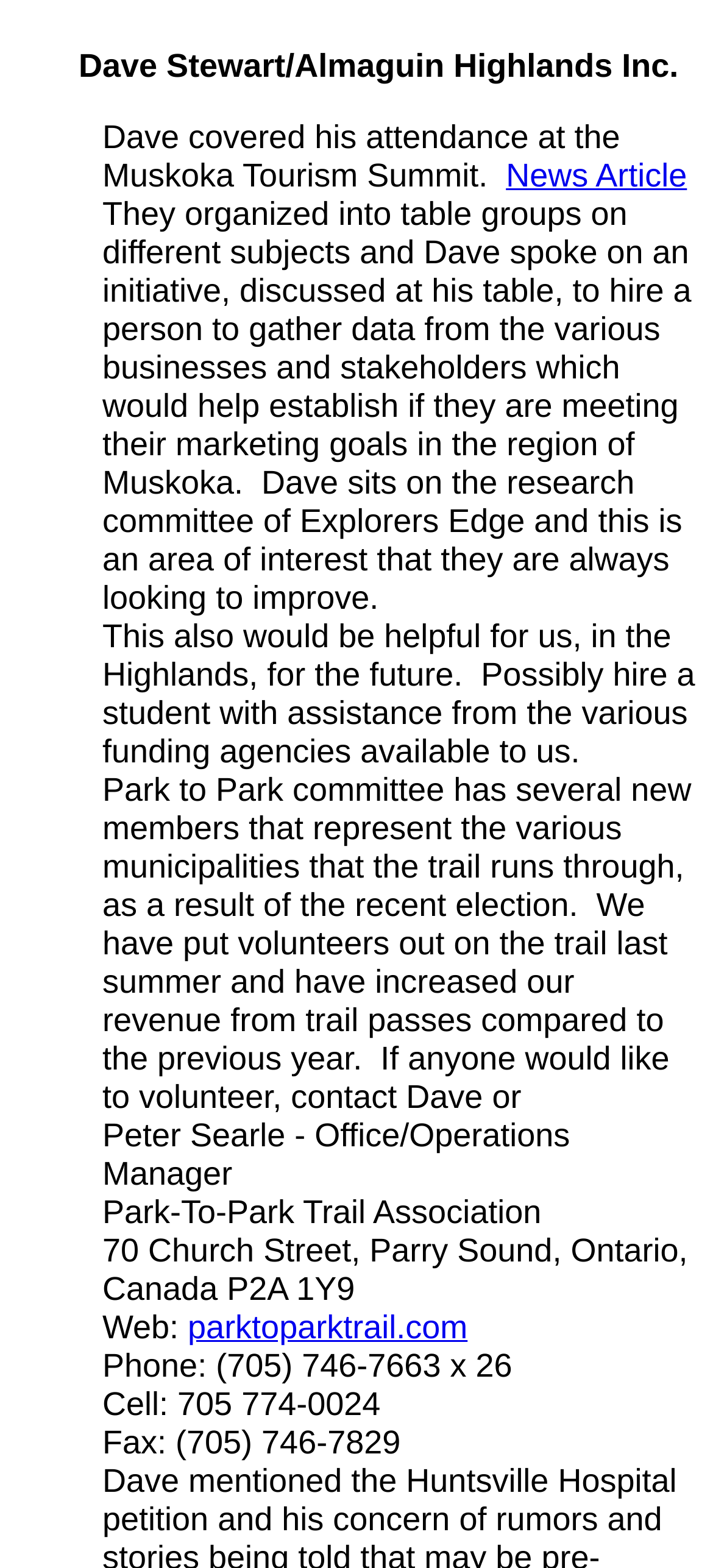What is the name of the trail association?
We need a detailed and exhaustive answer to the question. Please elaborate.

The text mentions 'Park to Park committee' and later provides the full name 'Park-To-Park Trail Association' along with the address and contact information.